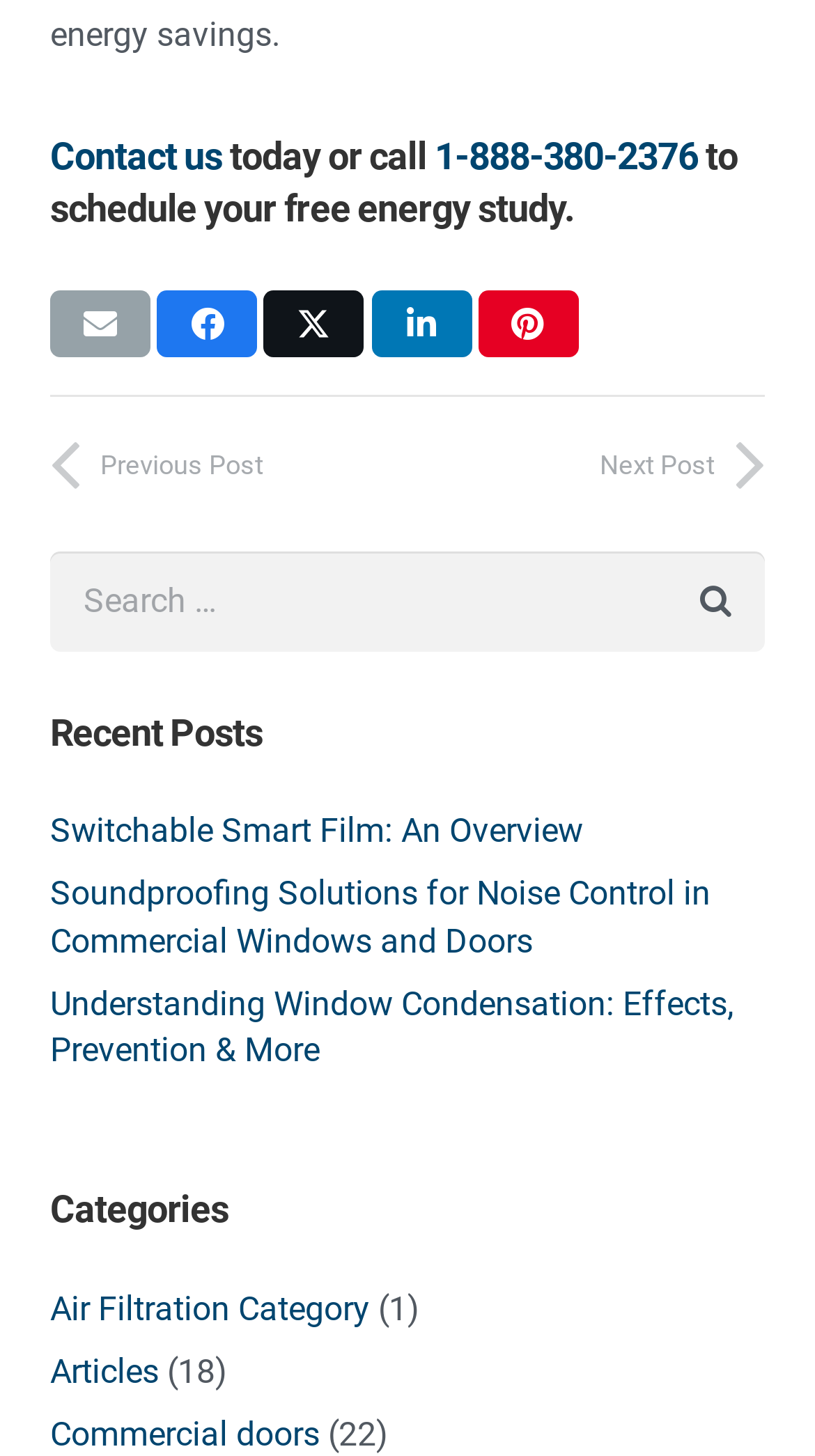Given the element description, predict the bounding box coordinates in the format (top-left x, top-left y, bottom-right x, bottom-right y), using floating point numbers between 0 and 1: aria-label="Pin this" title="Pin this"

[0.587, 0.2, 0.71, 0.246]